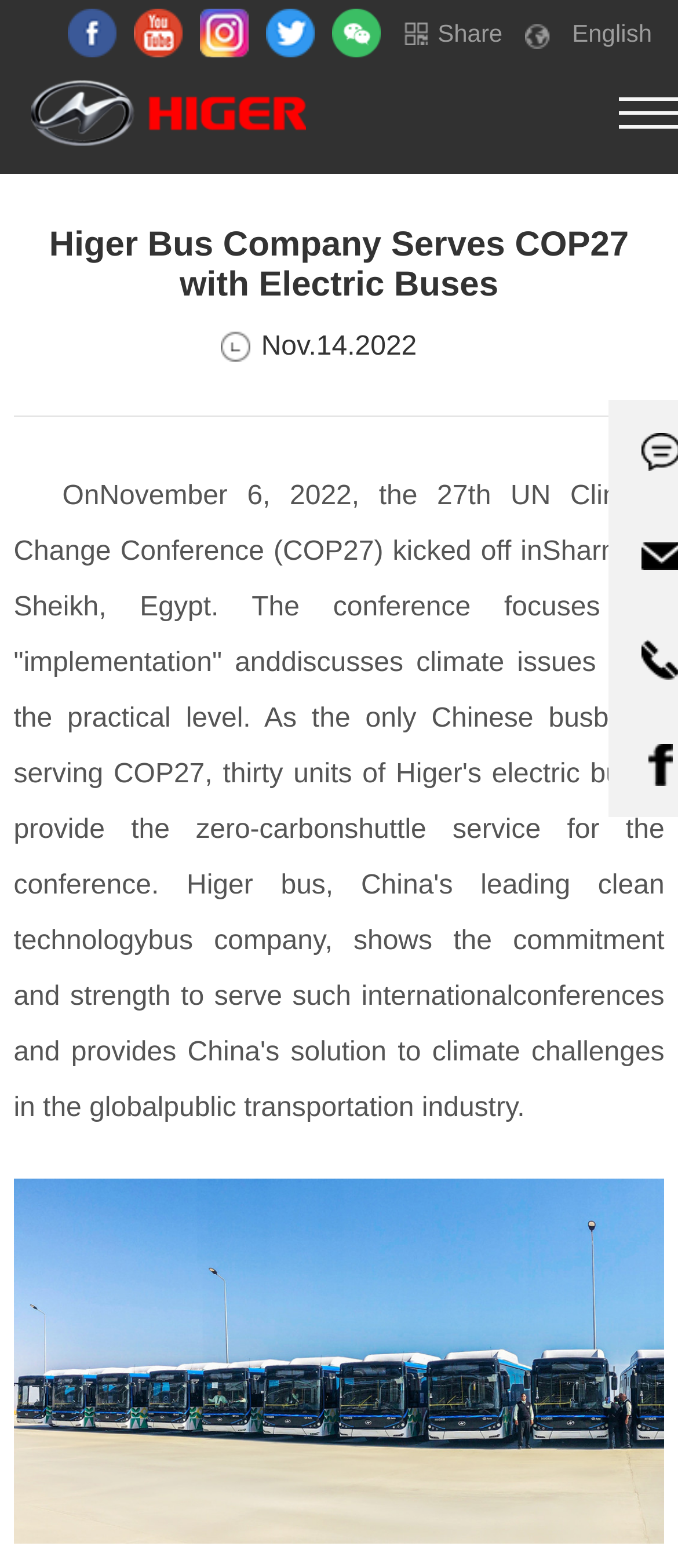Please specify the bounding box coordinates in the format (top-left x, top-left y, bottom-right x, bottom-right y), with all values as floating point numbers between 0 and 1. Identify the bounding box of the UI element described by: Share

[0.594, 0.012, 0.741, 0.03]